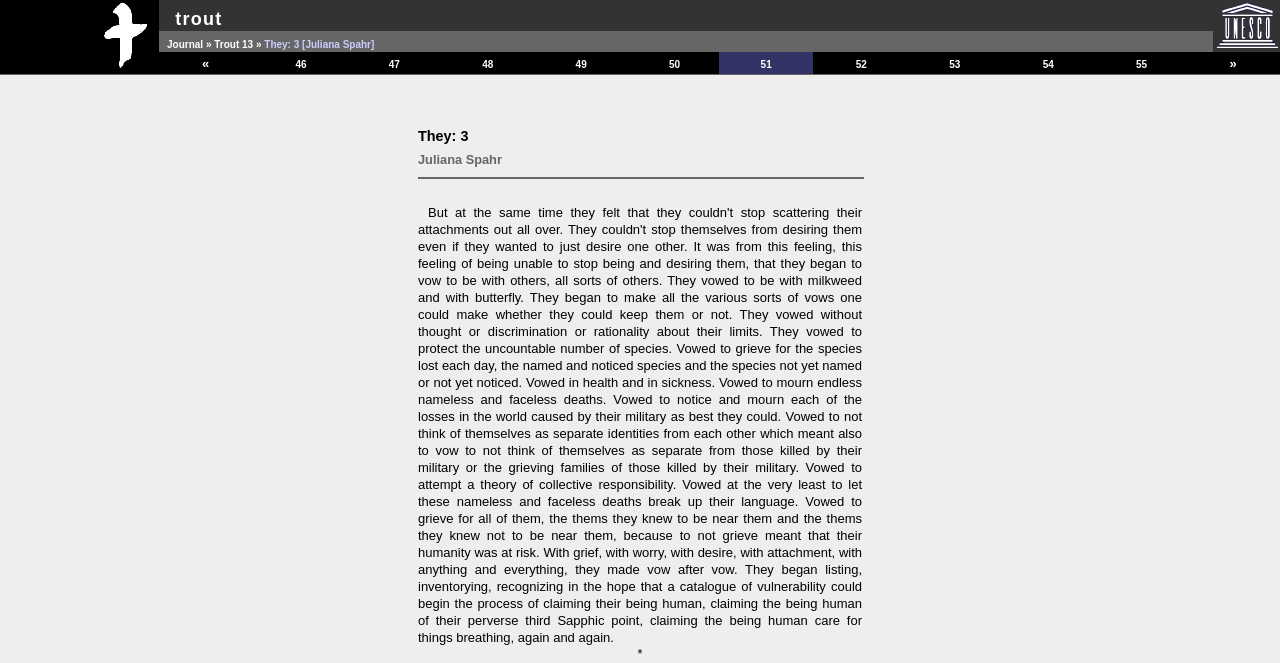Identify the bounding box coordinates for the UI element mentioned here: "50". Provide the coordinates as four float values between 0 and 1, i.e., [left, top, right, bottom].

[0.513, 0.081, 0.538, 0.107]